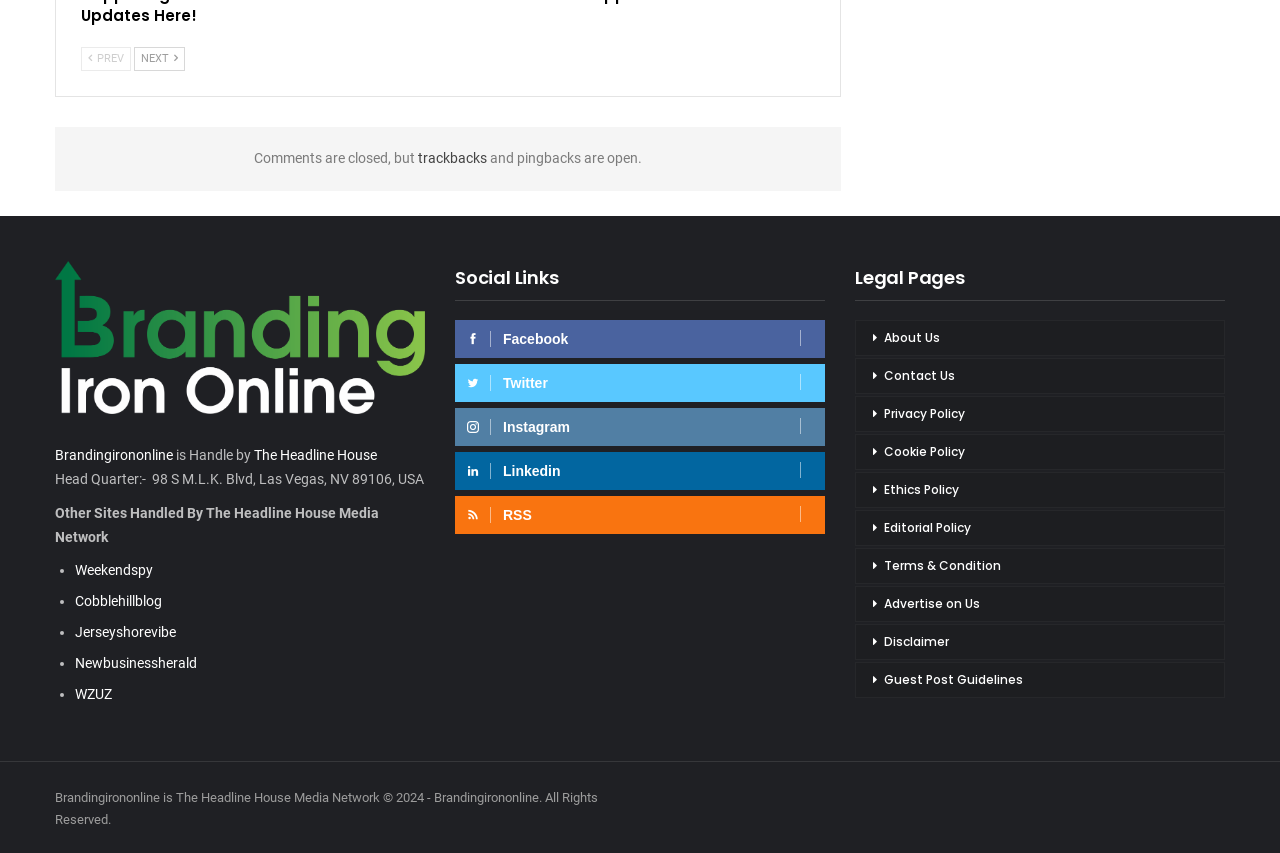Respond to the question below with a single word or phrase: How many social links are available?

5